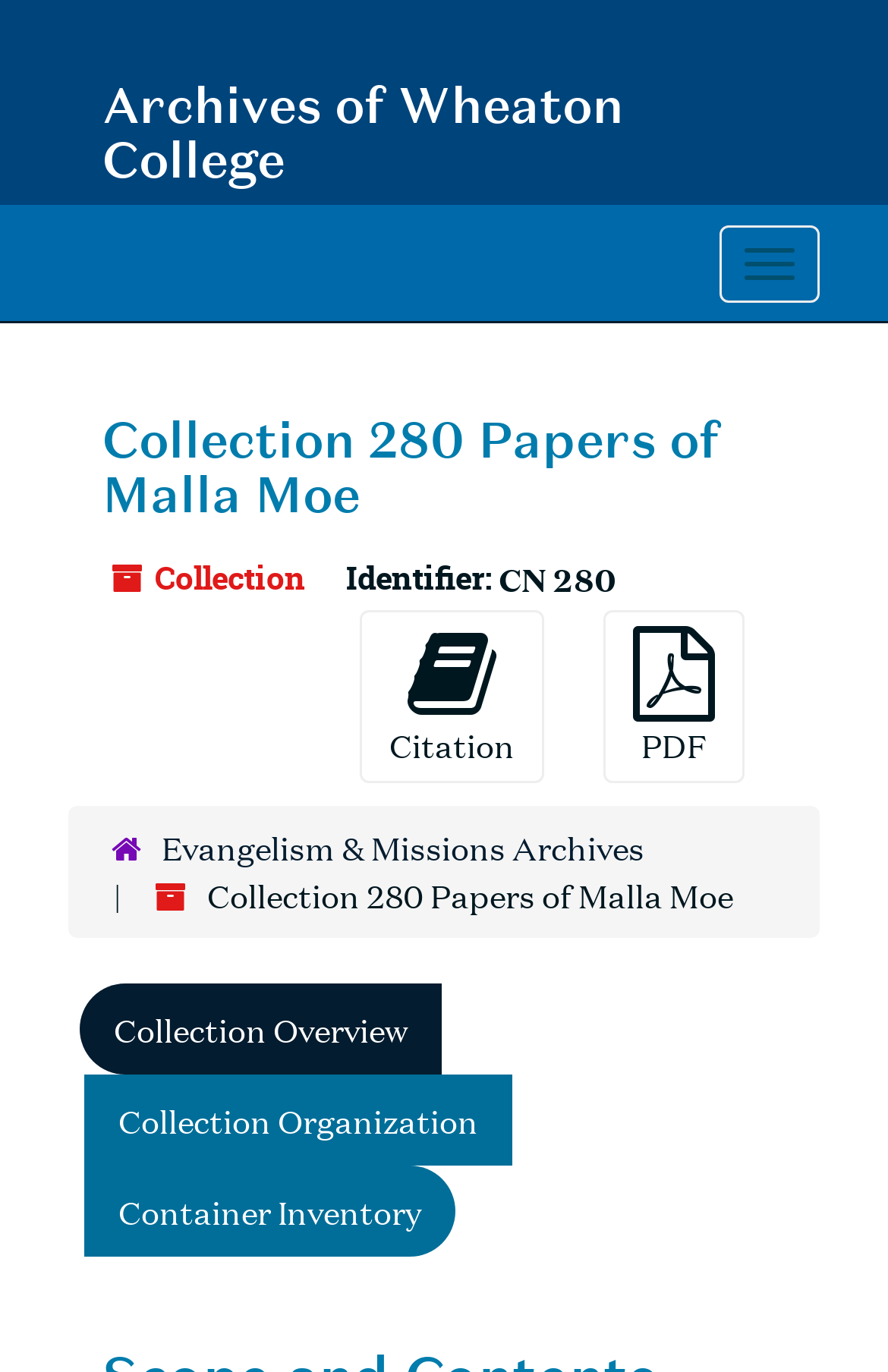Give a short answer using one word or phrase for the question:
What is the name of the archives?

Archives of Wheaton College